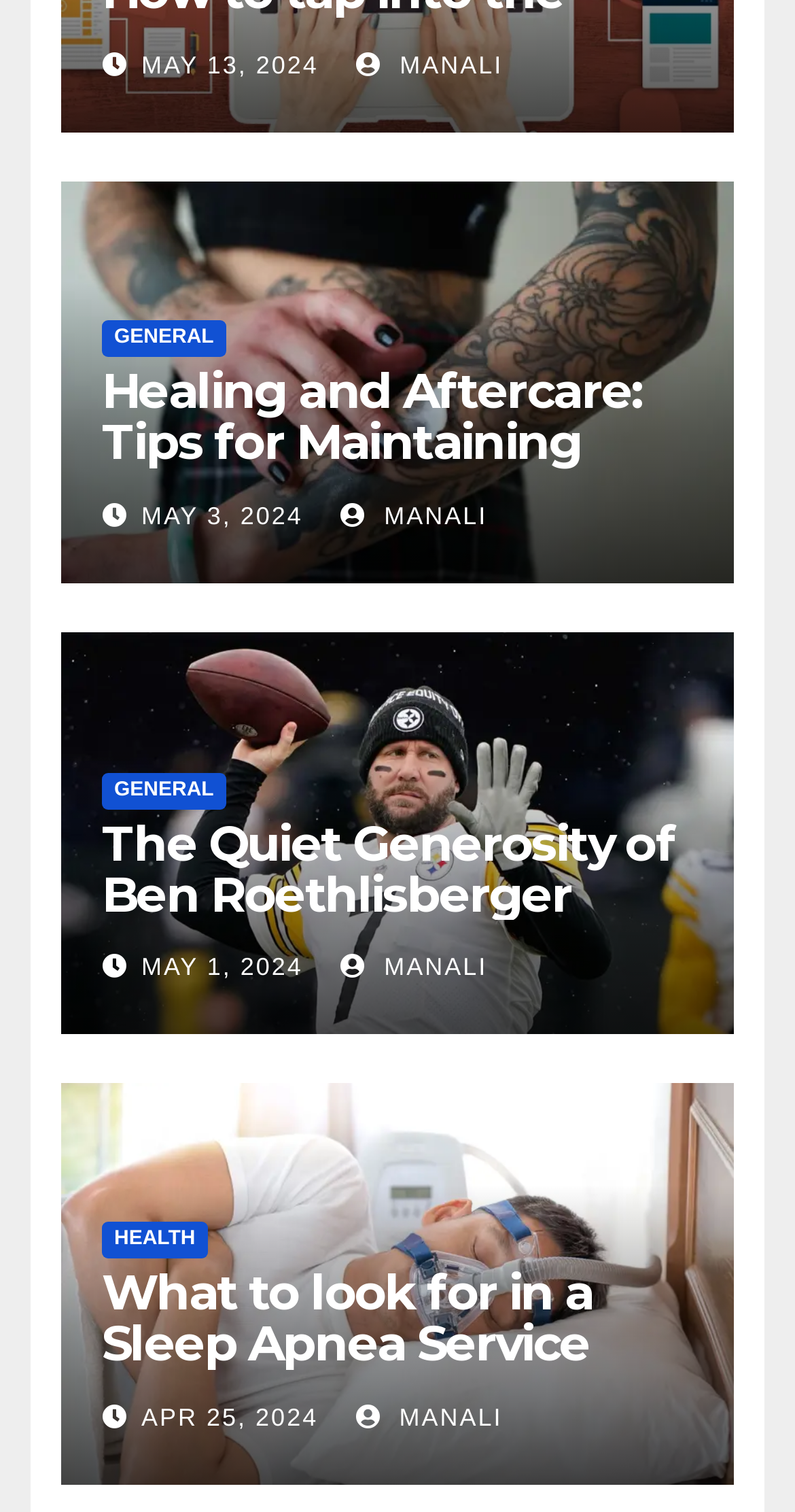Identify the bounding box coordinates of the element that should be clicked to fulfill this task: "explore What to look for in a Sleep Apnea Service Provider". The coordinates should be provided as four float numbers between 0 and 1, i.e., [left, top, right, bottom].

[0.128, 0.838, 0.872, 0.907]